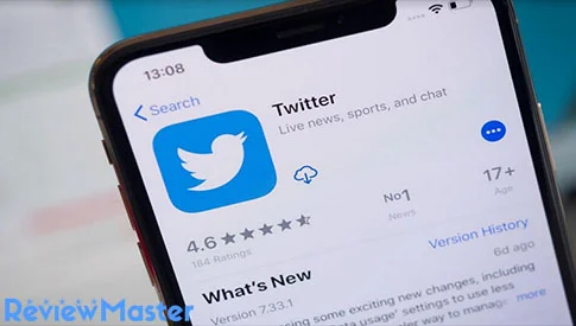Give an elaborate caption for the image.

The image displays a smartphone showcasing the Twitter app on its screen. The app icon features the recognizable blue bird logo, signifying the platform that provides live news, sports updates, and chat functions. Displayed prominently is the app's rating of 4.6 stars based on 184 ratings, indicating user satisfaction. The screen also shows that the app is number one in its category and has a content rating for ages 17 and older. Below the rating, the "What's New" section mentions recent updates to the app, suggesting ongoing improvements. The background hints at a casual environment, enhancing the app's appeal and usability for users who stay connected on the go. A watermark with the text "ReviewMaster" adds branding to the bottom of the image.